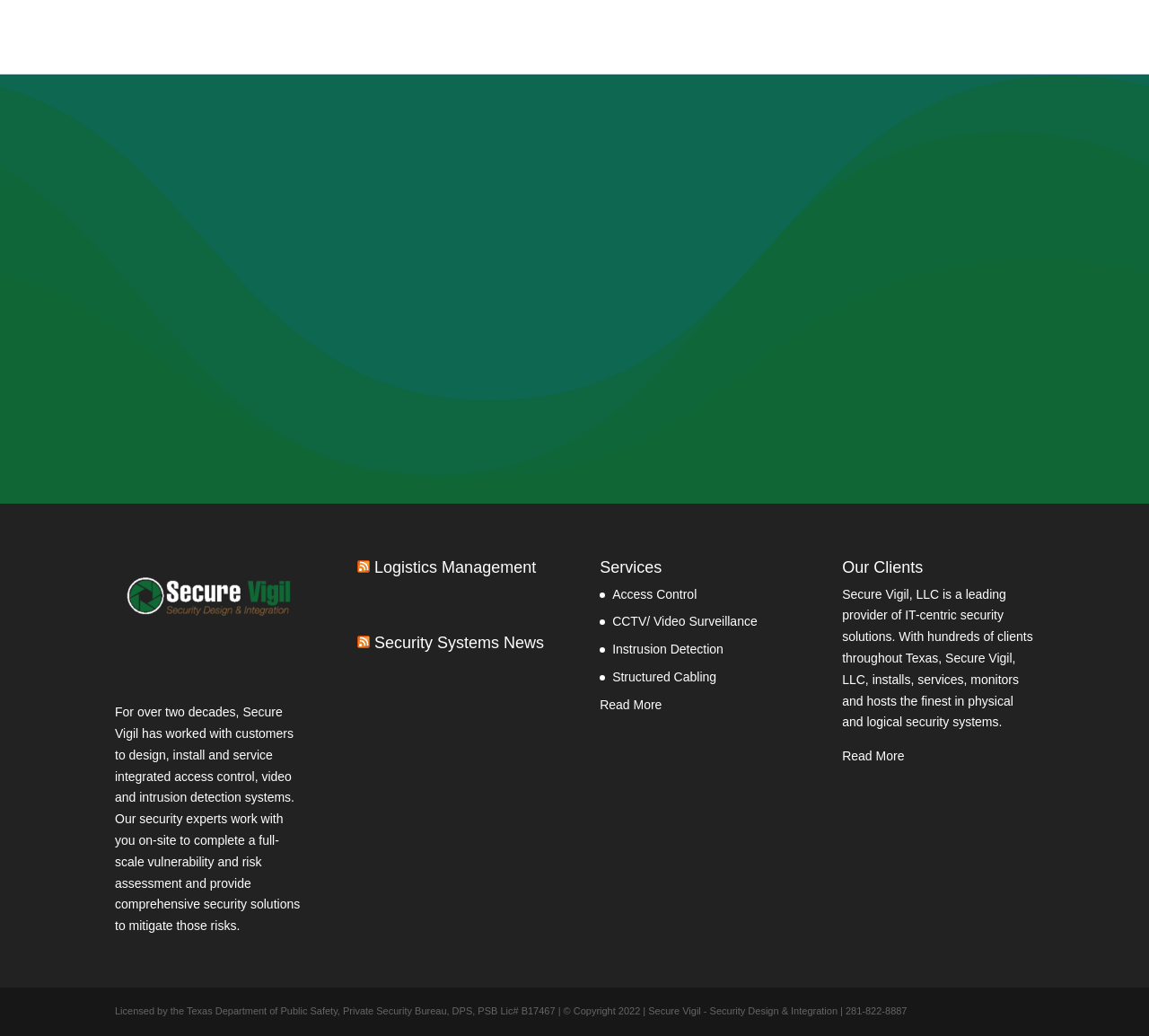What is the purpose of Secure Vigil?
Based on the image, answer the question with as much detail as possible.

The purpose of Secure Vigil can be inferred from the text in the 'Our Clients' section, which mentions that they provide 'IT-centric security solutions', and from the services they offer, such as access control and intrusion detection.